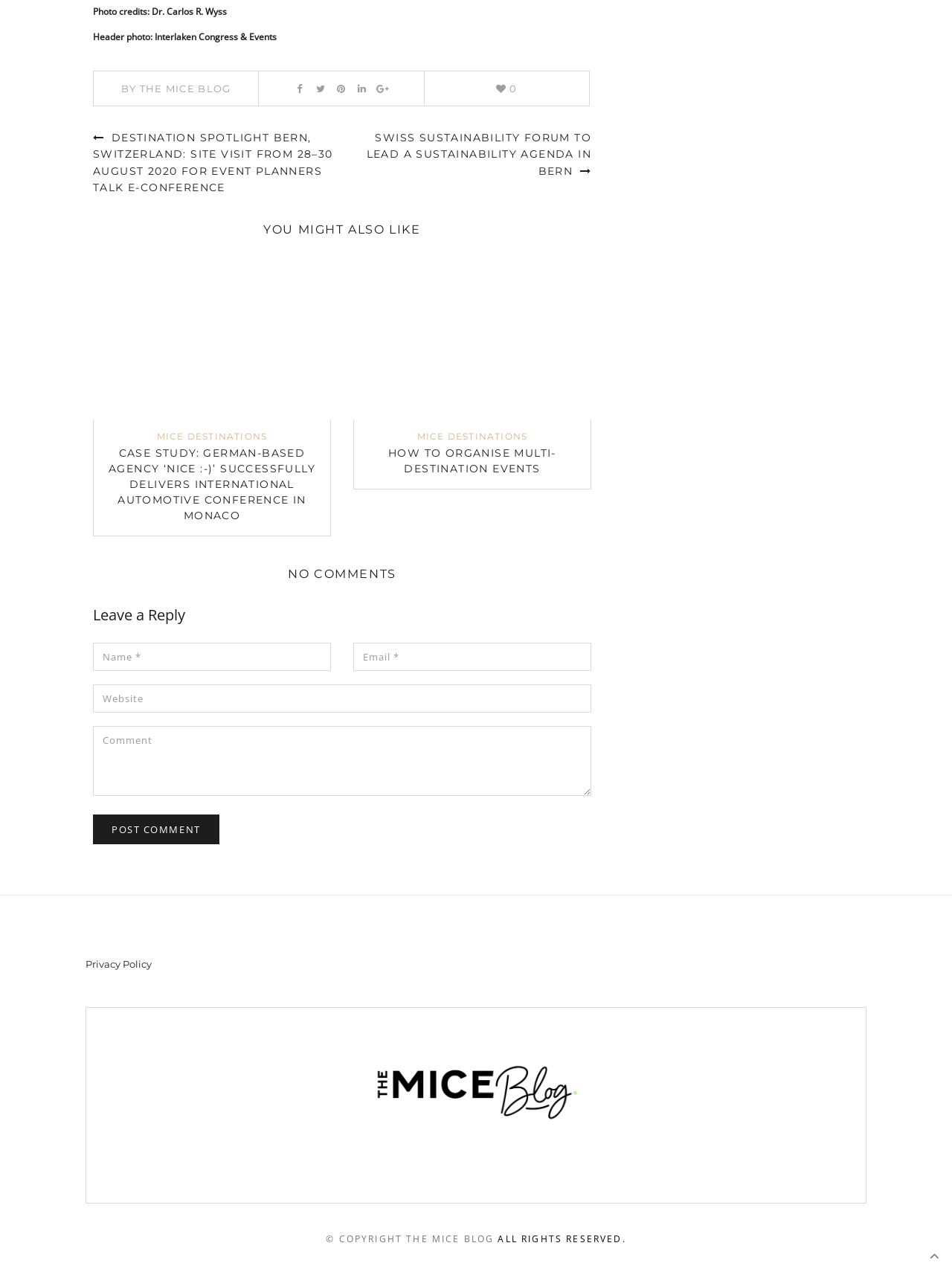Provide the bounding box for the UI element matching this description: "parent_node: Alternative: name="url" placeholder="Website"".

[0.098, 0.541, 0.621, 0.563]